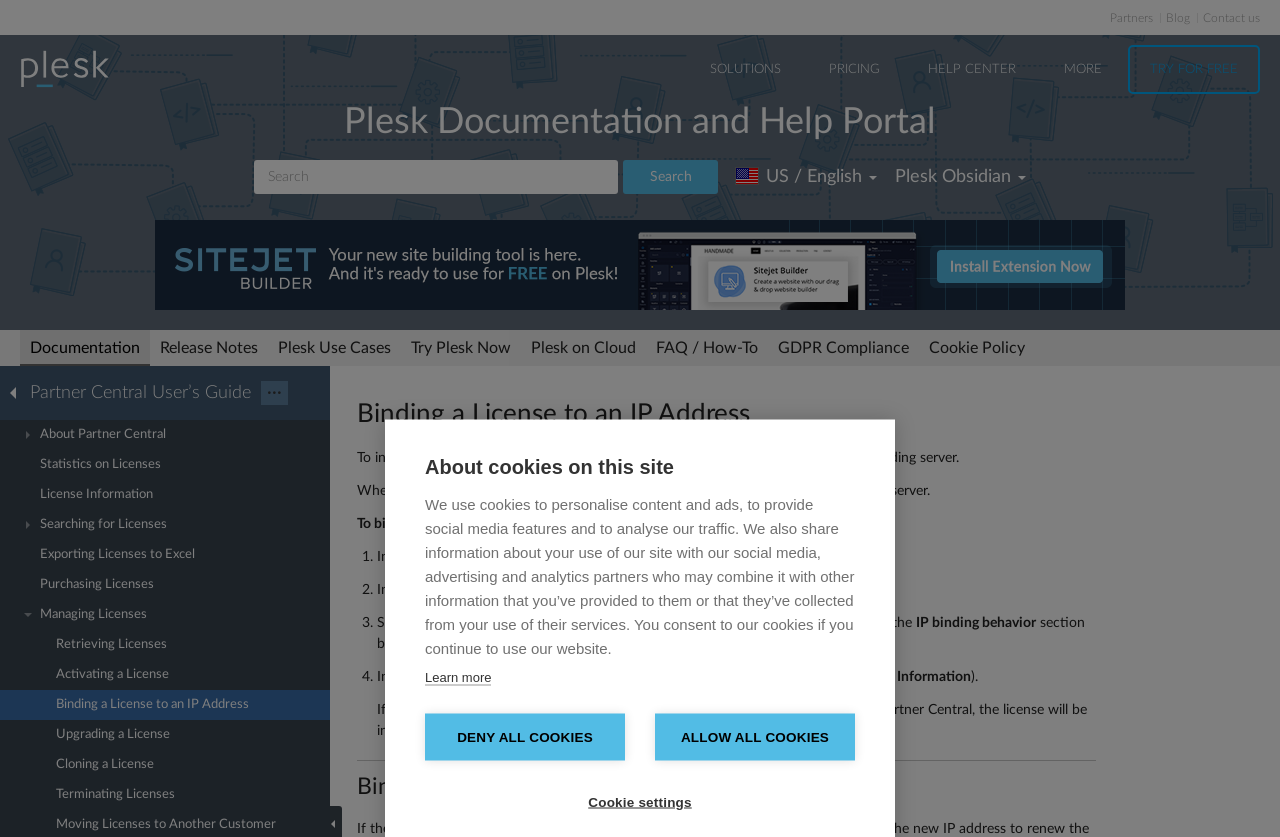Refer to the image and provide an in-depth answer to the question:
What is the purpose of the Retrieve Keys button?

The Retrieve Keys button is used to install the license on the Plesk server. After specifying the IP address and IP binding behavior, users need to click the Retrieve Keys button in the Plesk user interface to complete the license installation process.